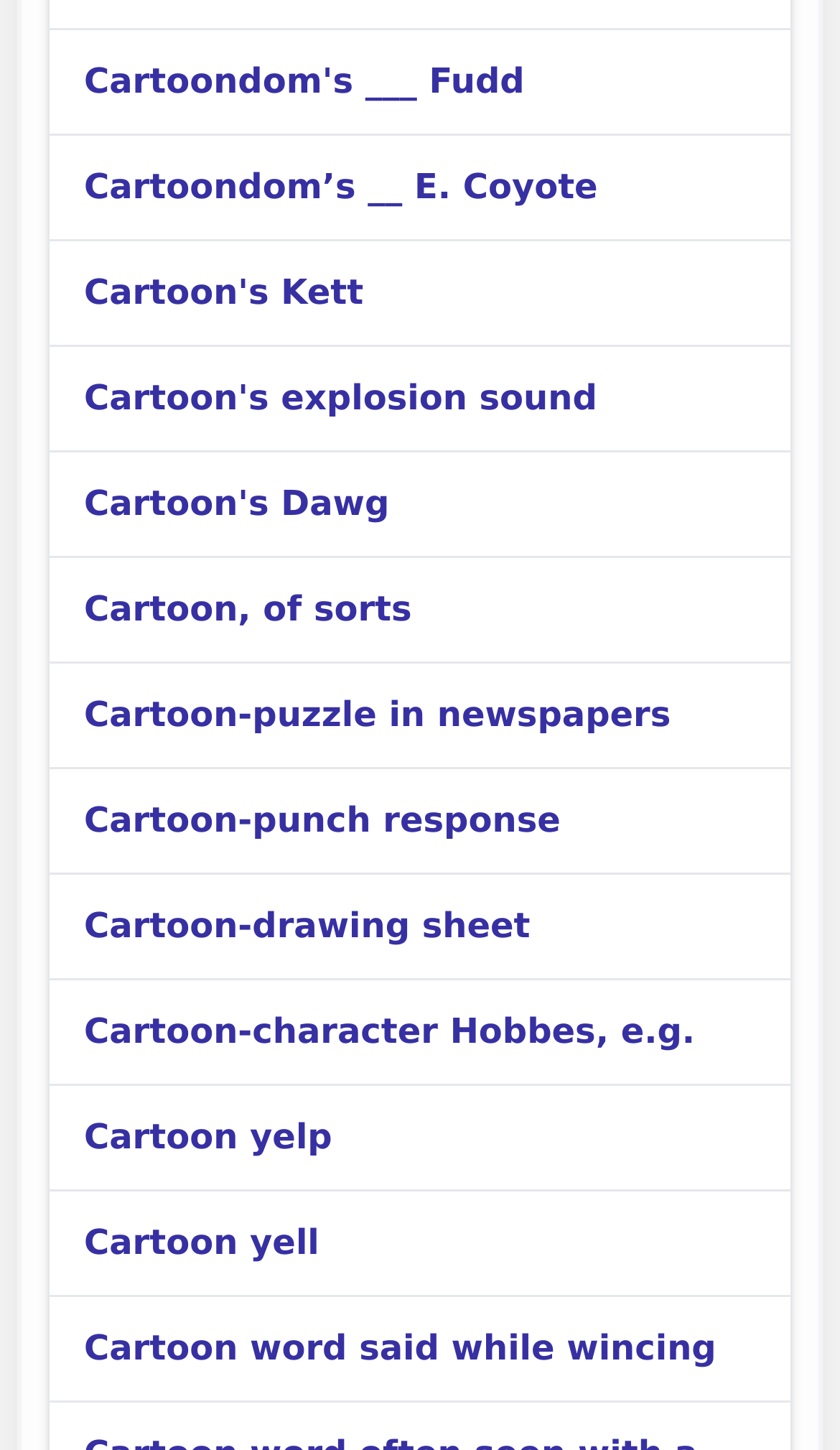Provide the bounding box coordinates of the UI element that matches the description: "Cartoon's Dawg".

[0.1, 0.333, 0.464, 0.361]